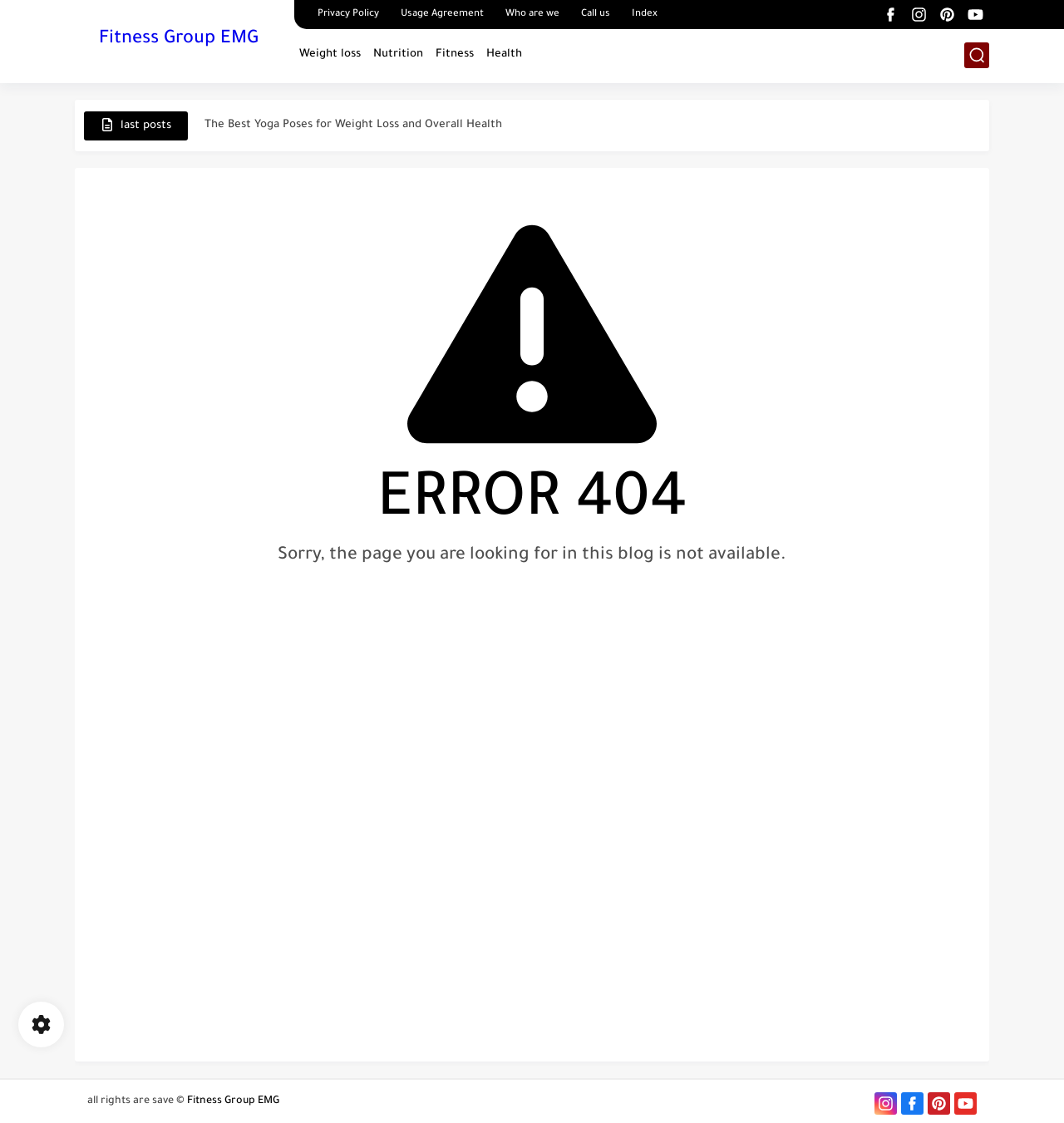Locate the bounding box coordinates of the clickable area to execute the instruction: "Visit the 'Fitness Group EMG' homepage". Provide the coordinates as four float numbers between 0 and 1, represented as [left, top, right, bottom].

[0.093, 0.025, 0.243, 0.046]